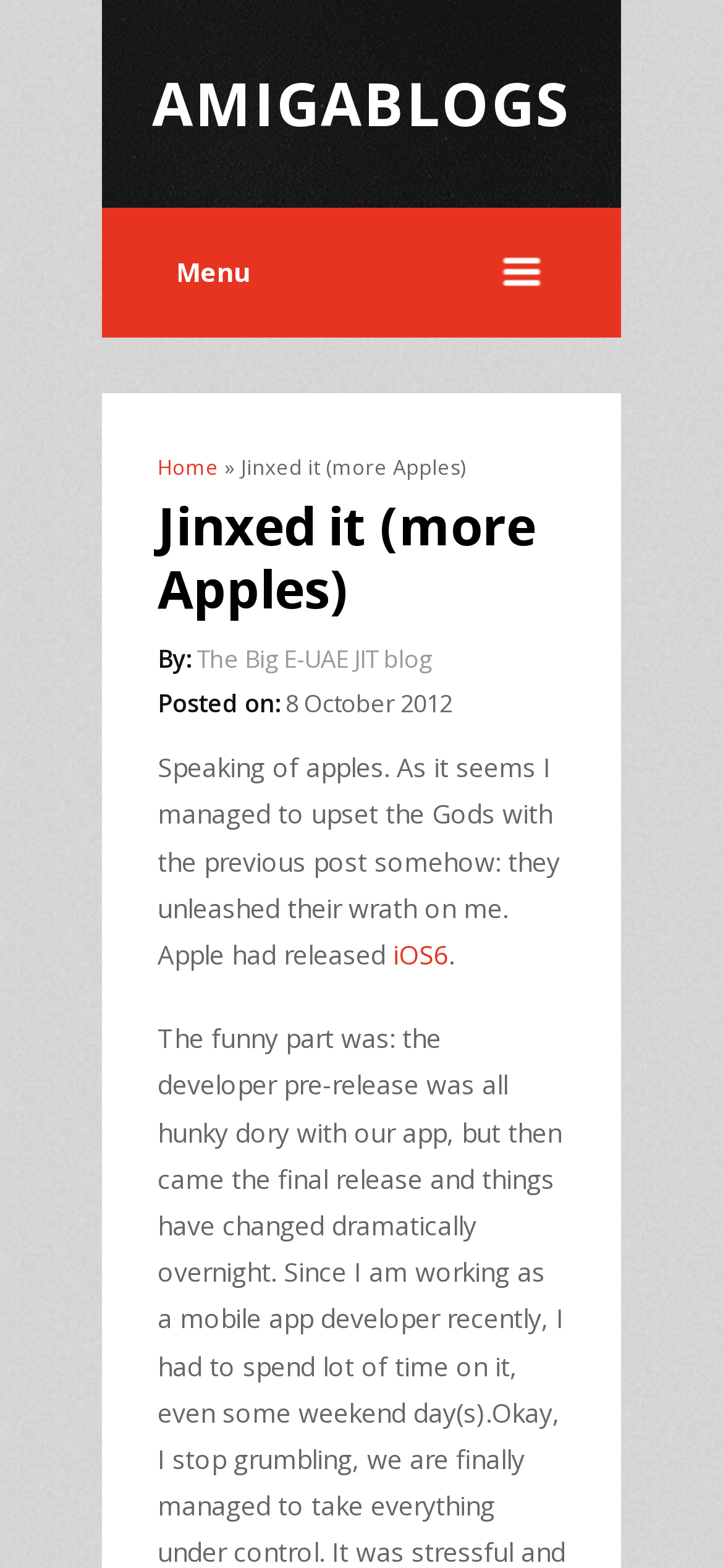Identify the bounding box coordinates for the UI element described as: "The Big E-UAE JIT blog".

[0.272, 0.41, 0.597, 0.431]